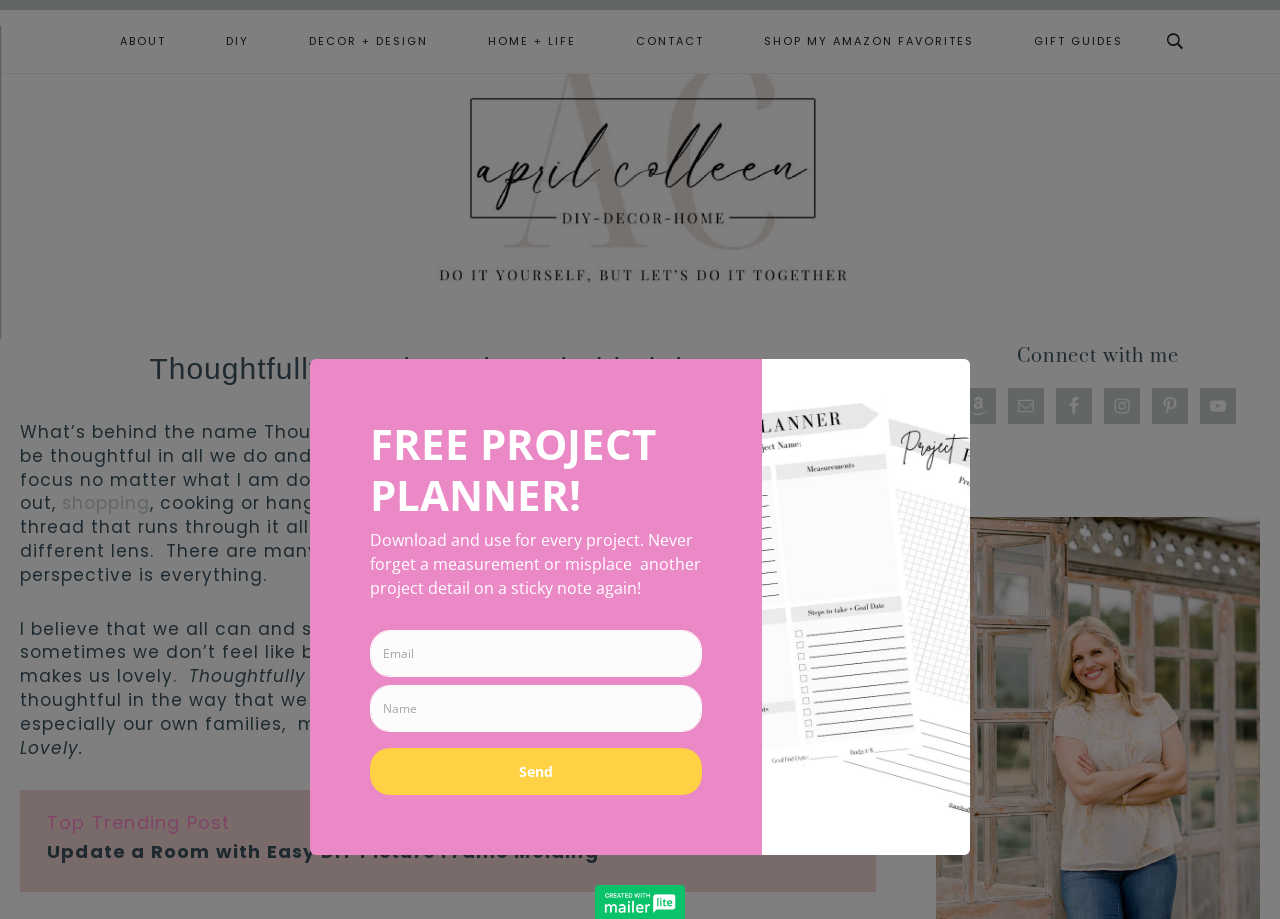Reply to the question with a single word or phrase:
How many navigation links are there in the main menu?

7